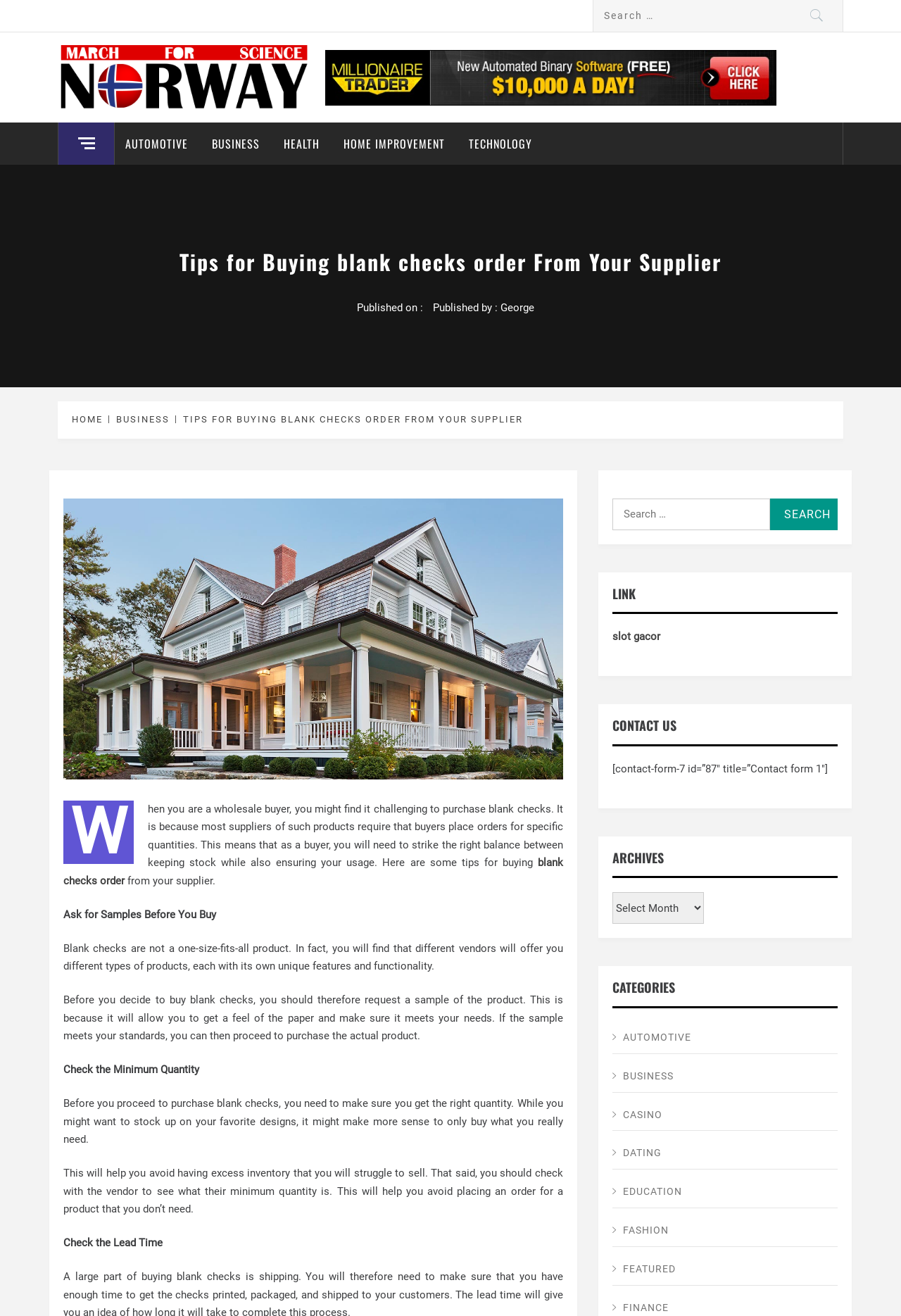Using the details from the image, please elaborate on the following question: What is the author of the article?

The author of the article is mentioned as 'George' in the 'Published by' section, which is located below the heading 'Tips for Buying blank checks order From Your Supplier'.